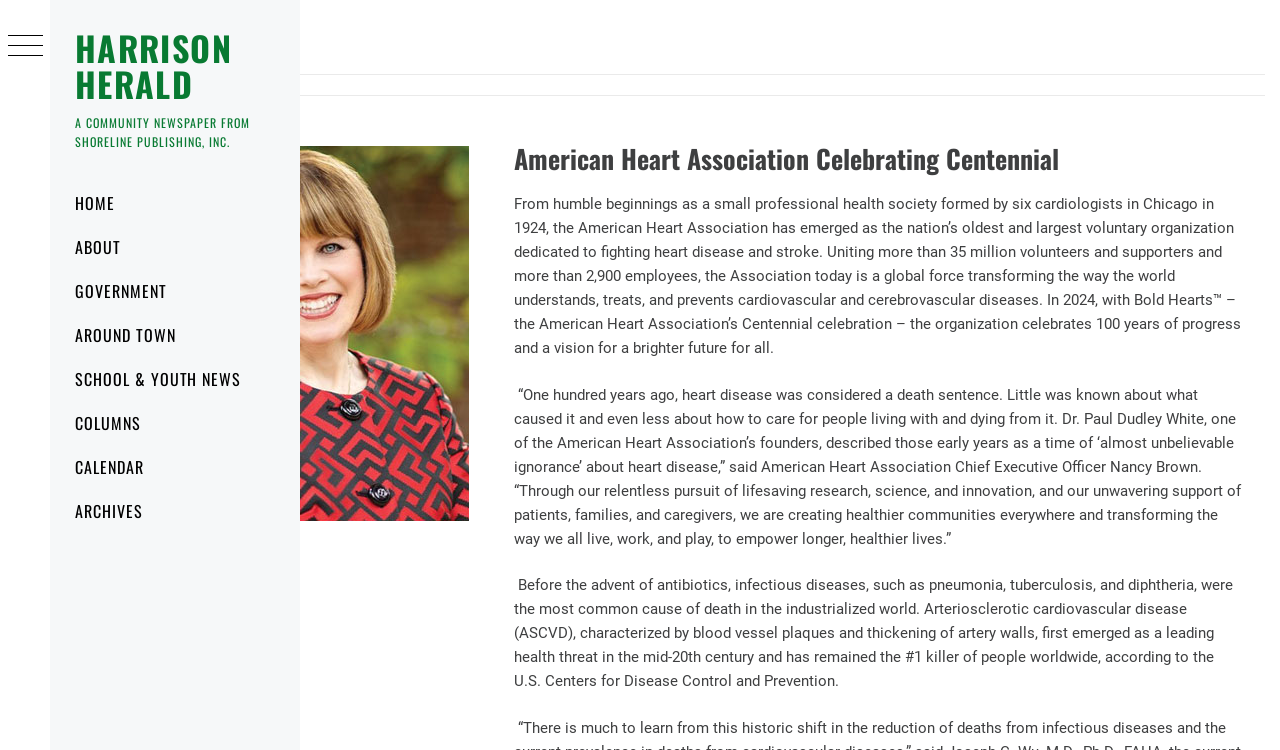Answer the question below using just one word or a short phrase: 
What is the name of the newspaper?

Harrison Herald